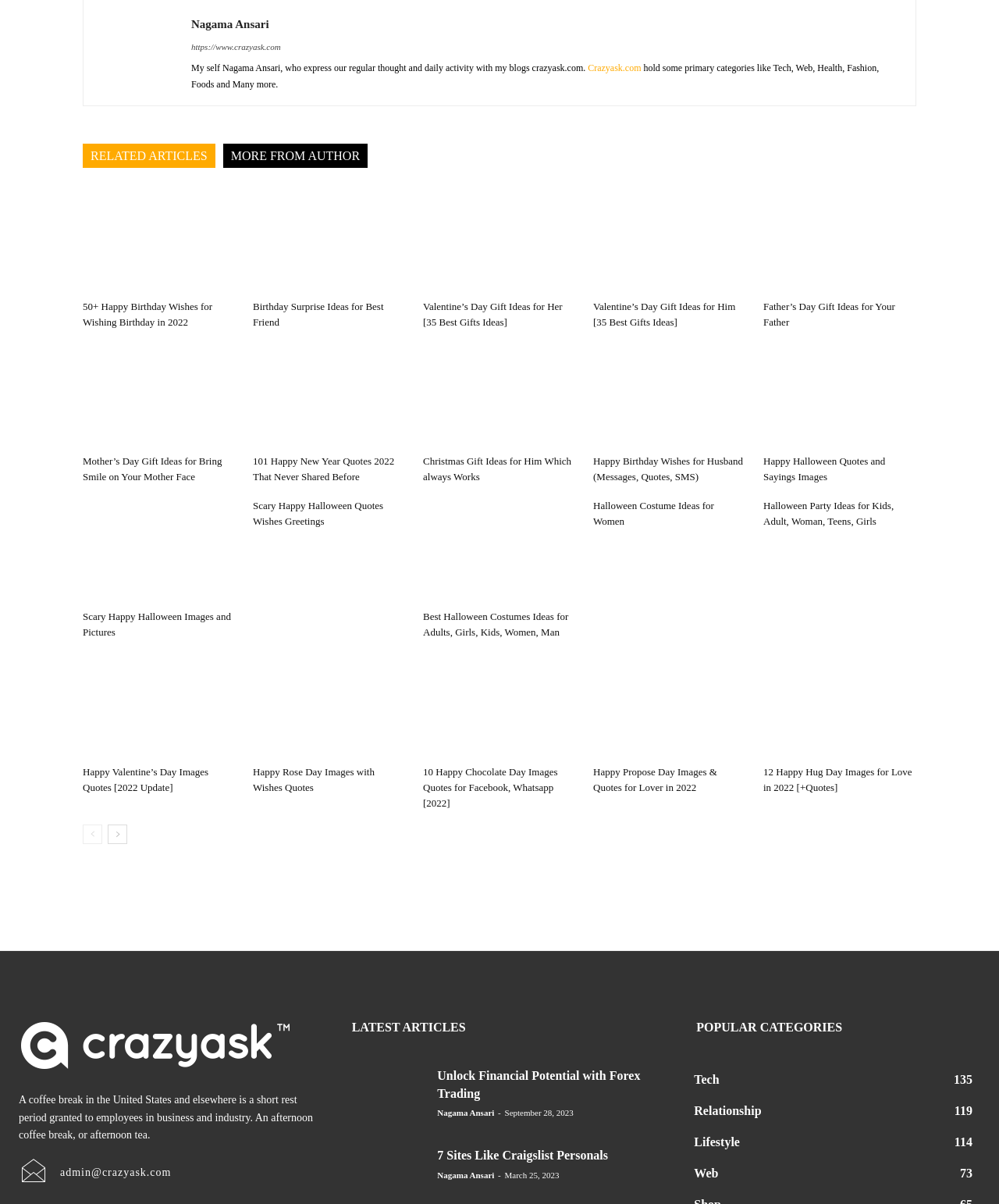What are the primary categories of the blog?
Refer to the image and respond with a one-word or short-phrase answer.

Tech, Web, Health, Fashion, Foods and Many more